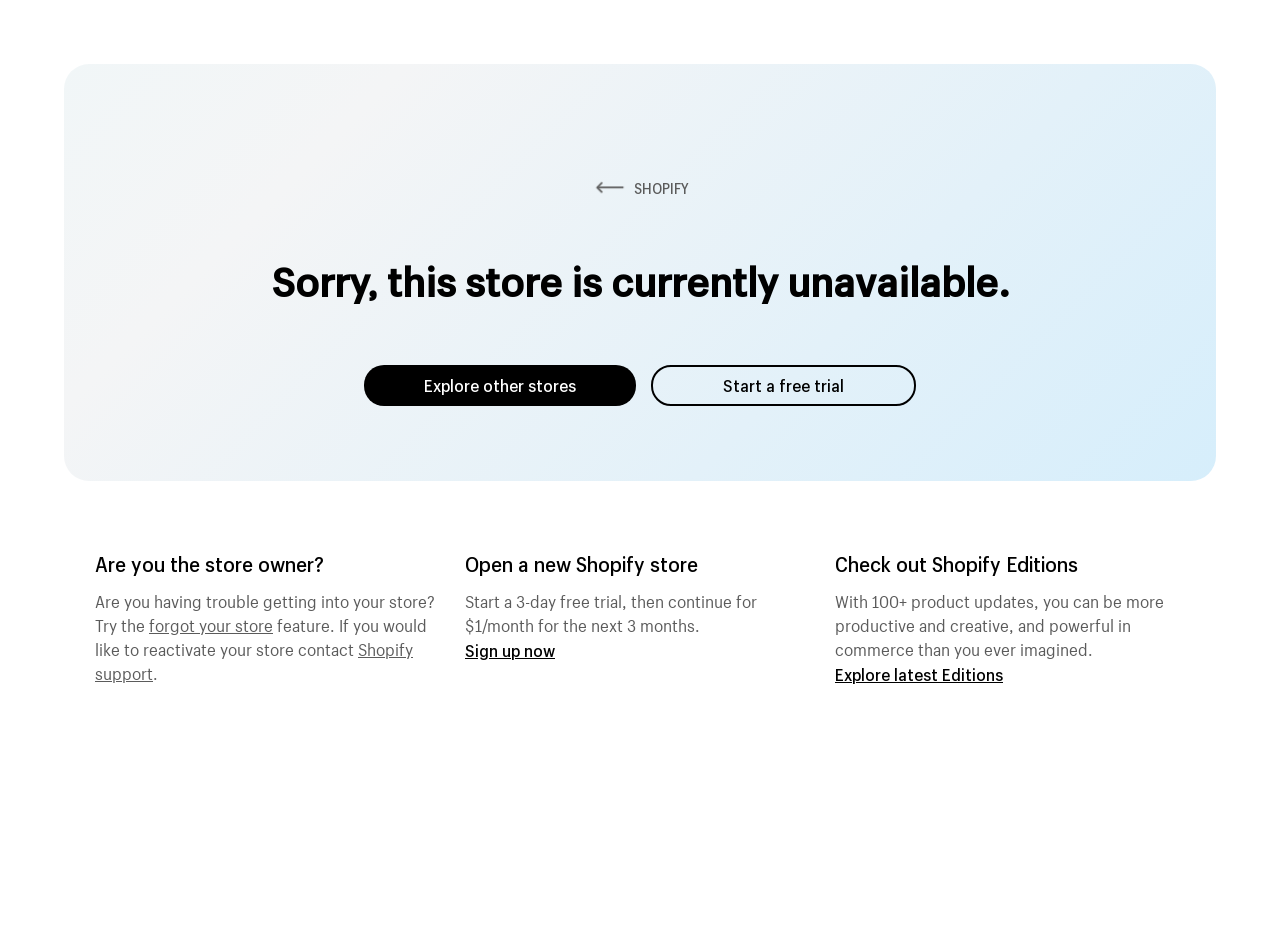Please provide the bounding box coordinate of the region that matches the element description: forgot your store. Coordinates should be in the format (top-left x, top-left y, bottom-right x, bottom-right y) and all values should be between 0 and 1.

[0.116, 0.642, 0.213, 0.669]